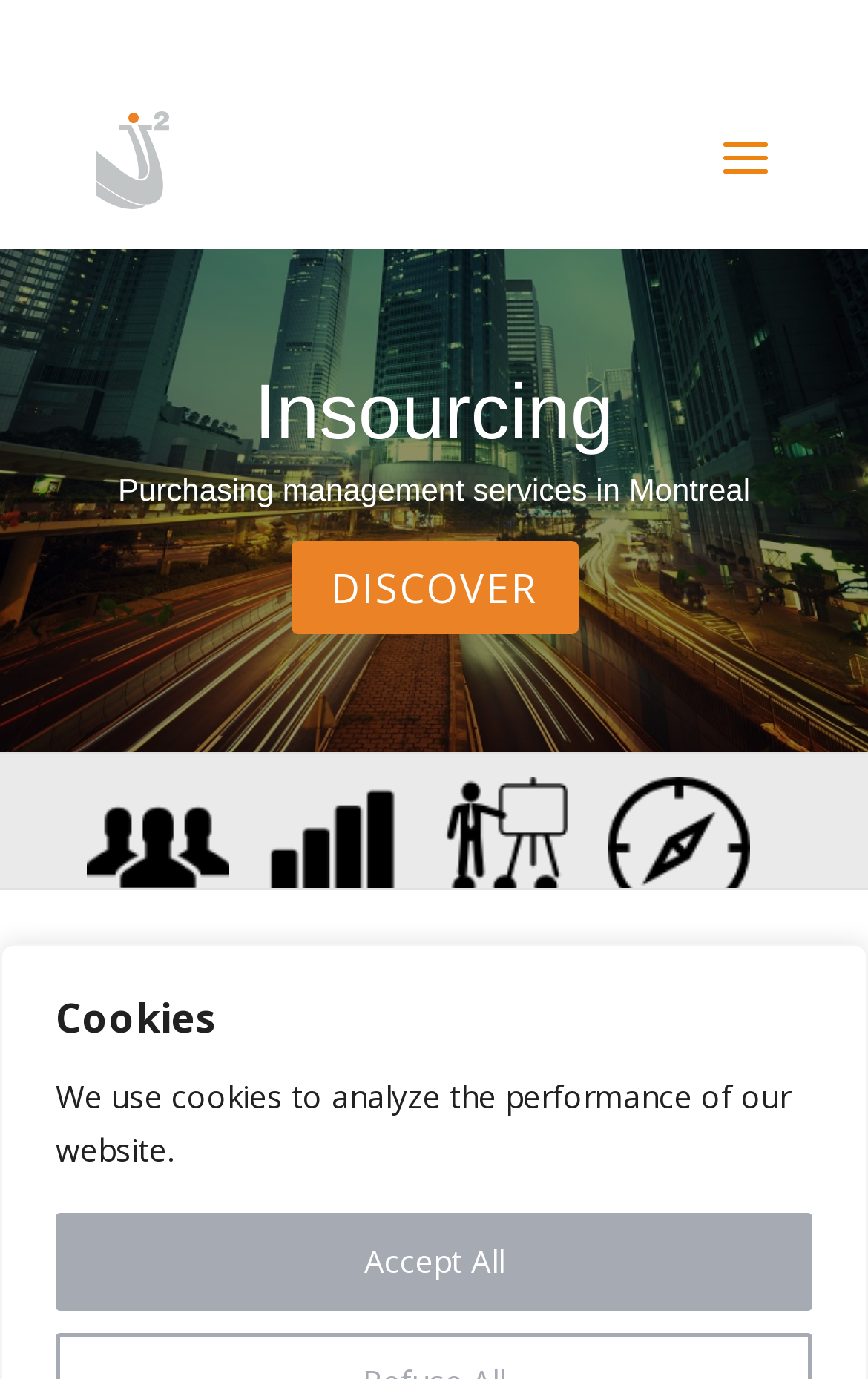Offer a comprehensive description of the webpage’s content and structure.

The webpage is about J2 Inc., a company that provides purchasing management services in the greater Montreal area. At the top left corner, there is a logo of J2inc, accompanied by a link to the company's website. Below the logo, there is a search bar with a searchbox labeled "Search for:".

The main content of the webpage is divided into sections. The first section is headed by "Insourcing" and is followed by a subheading "Purchasing management services in Montreal". Below this subheading, there is a call-to-action link "DISCOVER" that encourages visitors to learn more about the company's services.

To the right of the main content, there are four links arranged vertically, but their text is not specified. These links are positioned near the middle of the webpage.

At the bottom of the webpage, there is a section headed by "Purchasing specialists at your service", which suggests that the company provides expert services to its clients. Above this section, there is a cookie notification with an "Accept All" button.

Overall, the webpage is focused on promoting J2 Inc.'s purchasing management services and encouraging visitors to contact the company or learn more about its services.